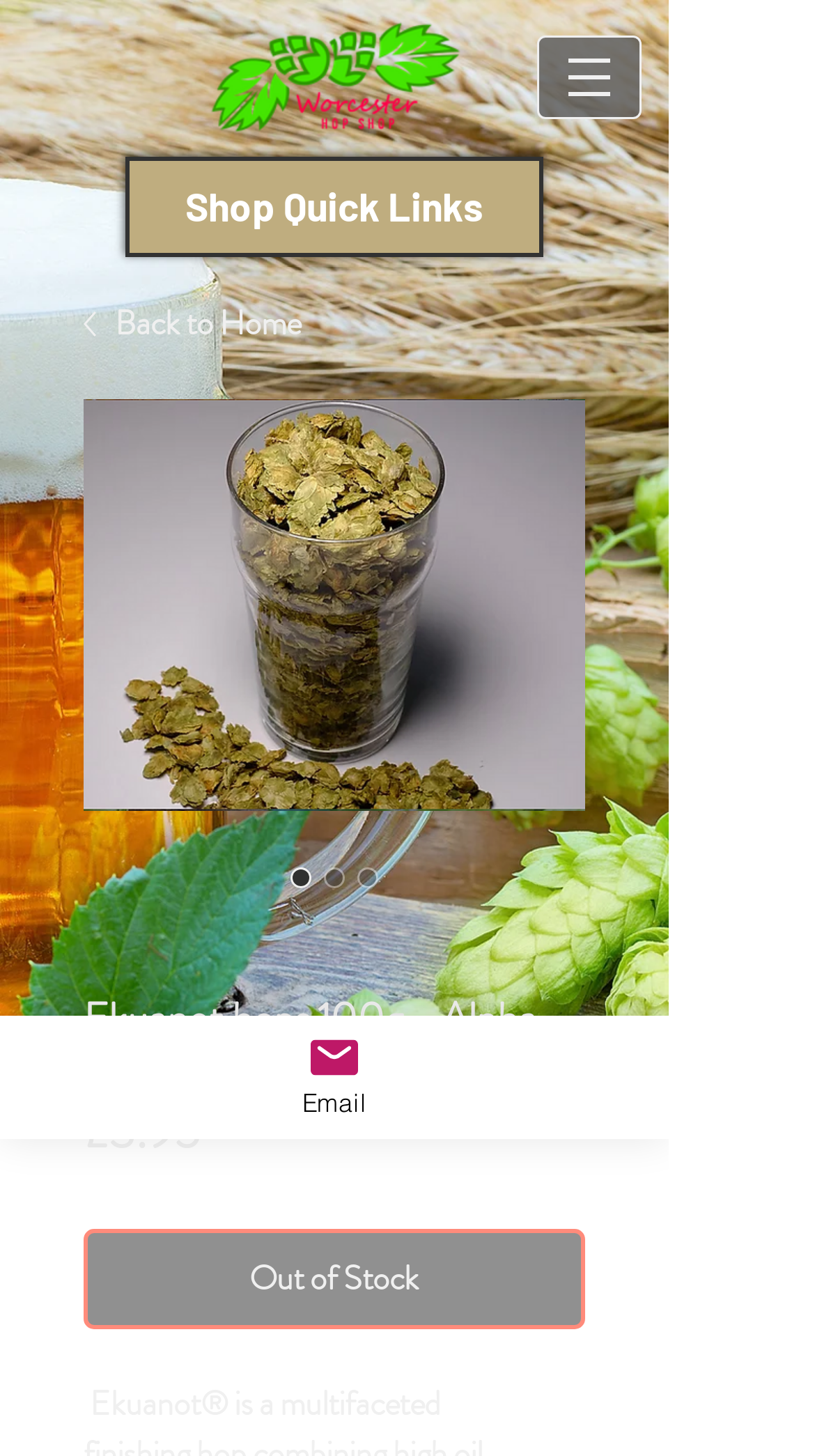Provide a brief response to the question using a single word or phrase: 
What is the price of Ekuanot hops?

£3.95